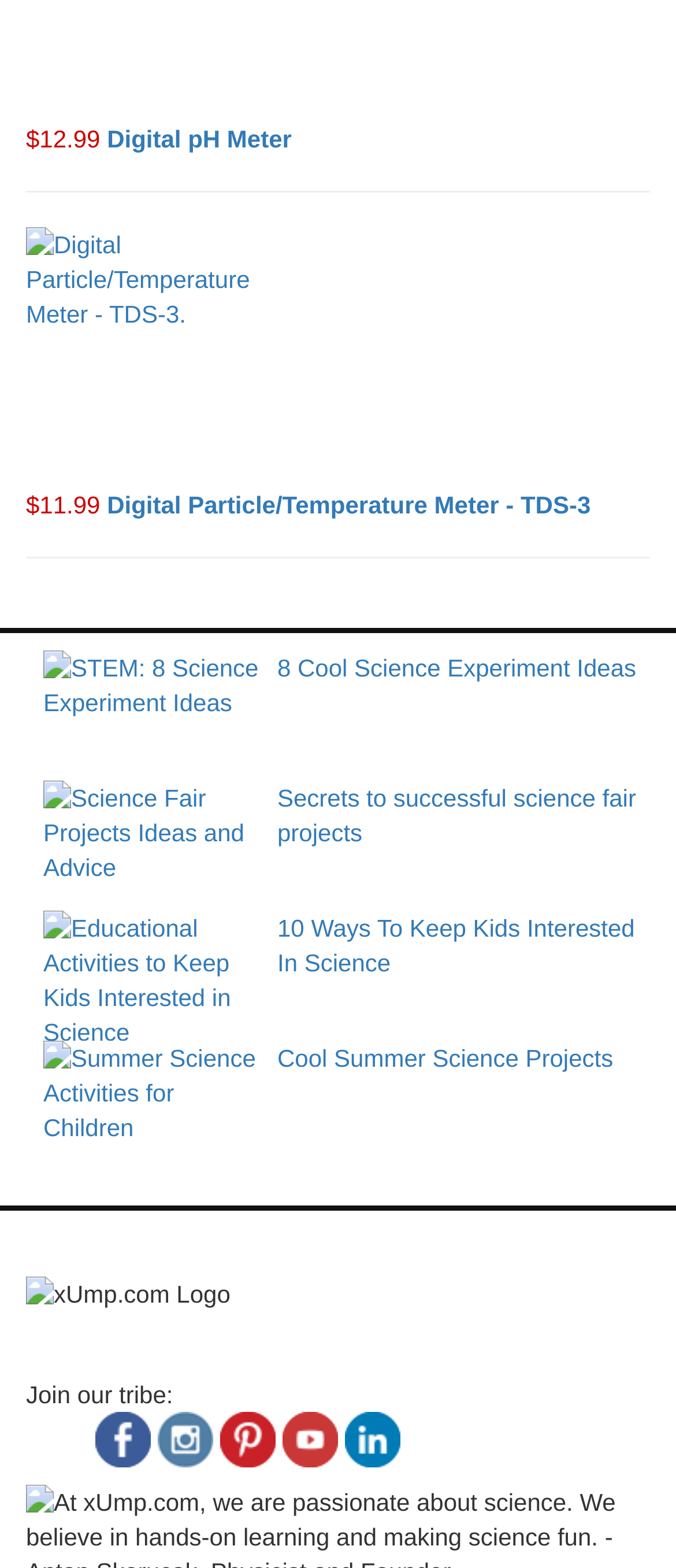Based on the image, please respond to the question with as much detail as possible:
What is the name of the website?

I found the website's logo at the bottom of the page, which says 'xUmp.com Logo'. This is the name of the website.